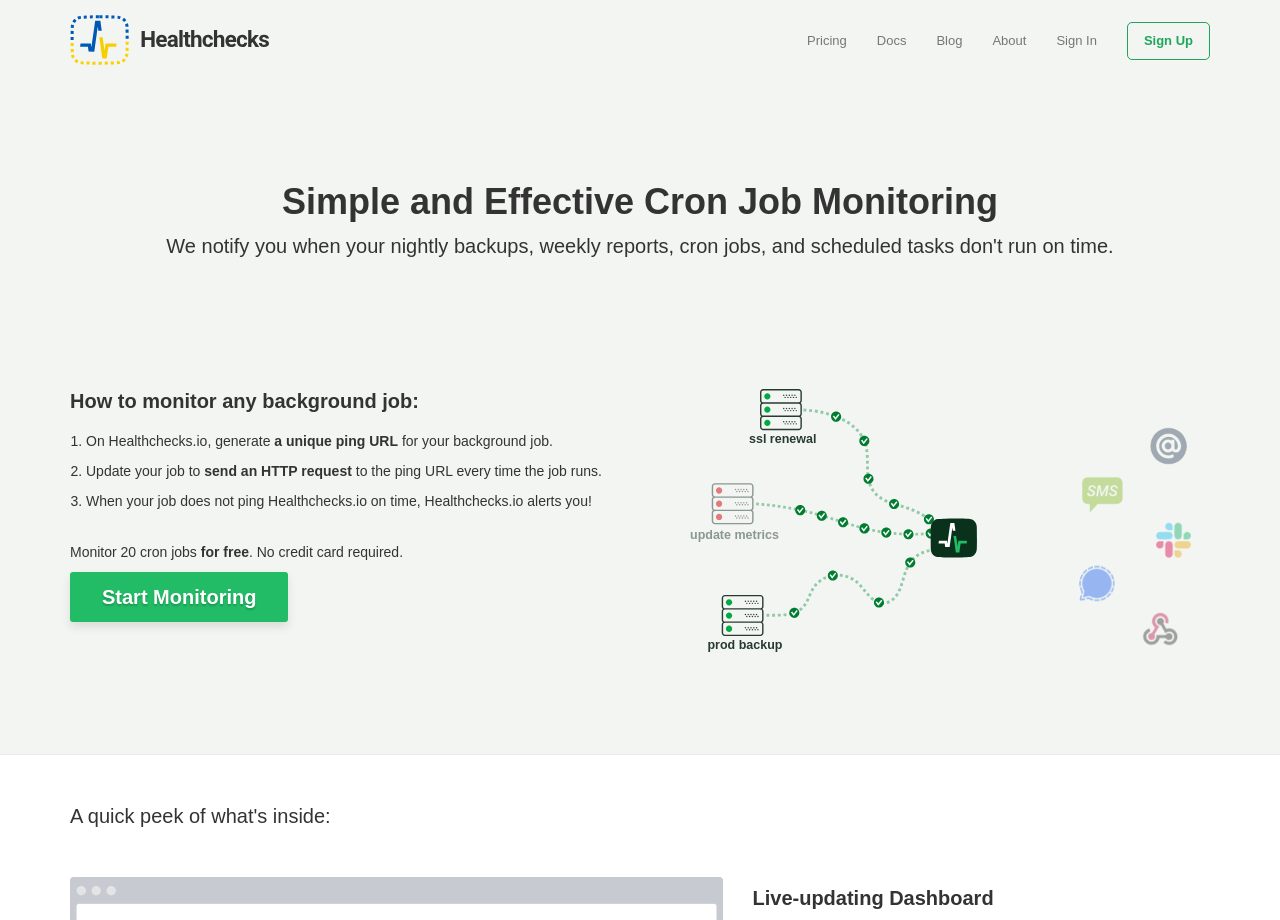Determine the bounding box coordinates of the region I should click to achieve the following instruction: "Click on the 'Start Monitoring' button". Ensure the bounding box coordinates are four float numbers between 0 and 1, i.e., [left, top, right, bottom].

[0.055, 0.622, 0.225, 0.677]